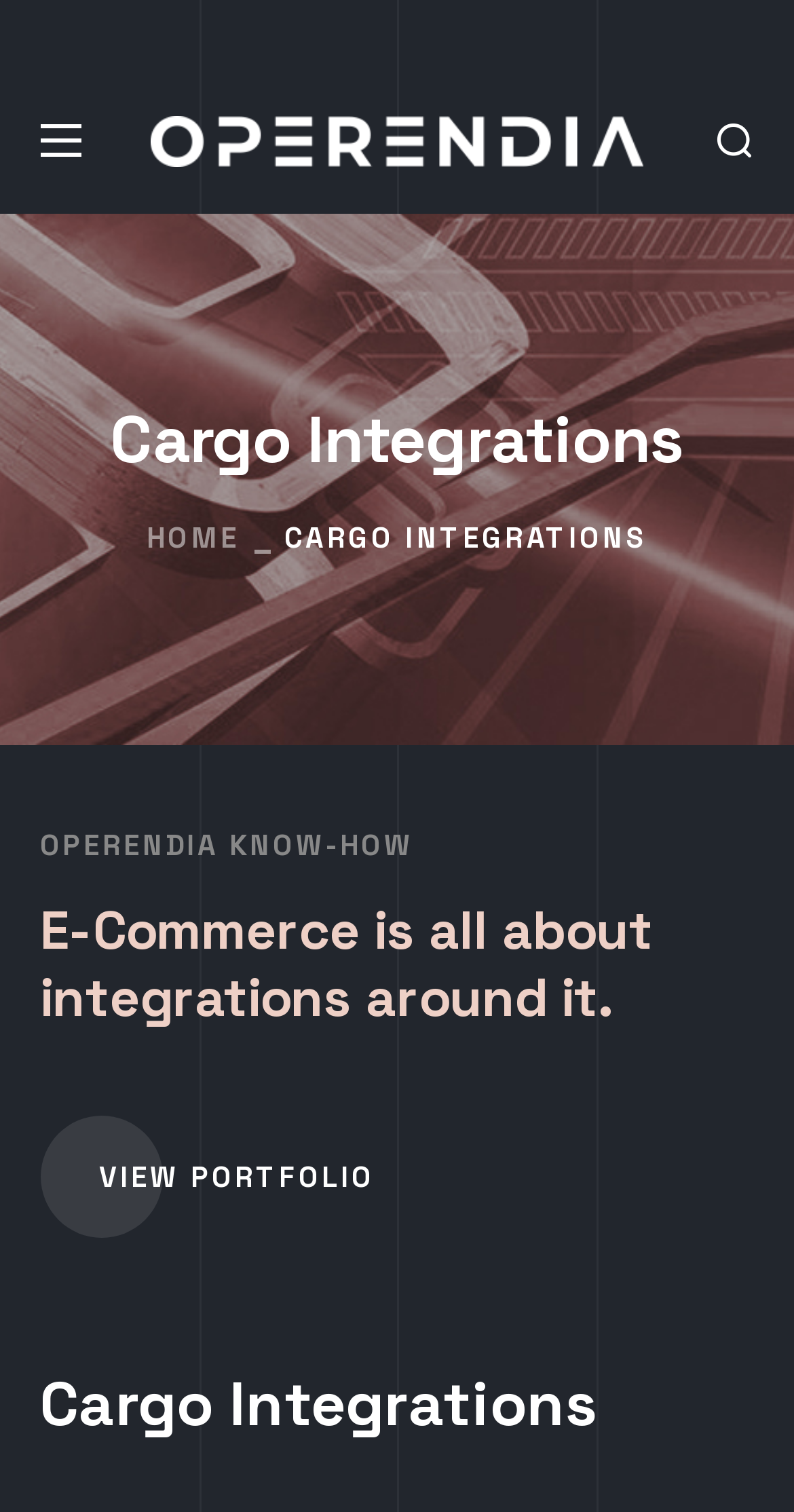Summarize the webpage in an elaborate manner.

The webpage is about Cargo Integrations by OPERENDIA. At the top left, there is a small empty space, followed by a logotype image that takes up most of the top section. To the right of the logotype, there is a button with two icons. Below the logotype, there is a heading that reads "Cargo Integrations" in a large font size. 

Underneath the heading, there are two links, "HOME" and "CARGO INTEGRATIONS", positioned side by side. The "CARGO INTEGRATIONS" link is longer and takes up more space. 

Further down, there is a section with a heading that reads "OPERENDIA KNOW-HOW". Below this heading, there is a paragraph of text that starts with "E-Commerce is all about integrations around it." This paragraph takes up most of the middle section of the page. 

Below the paragraph, there is a button that reads "VIEW PORTFOLIO". To the right of the button, there is another heading that reads "Cargo Integrations" again. At the bottom right corner, there is a small image with no description.